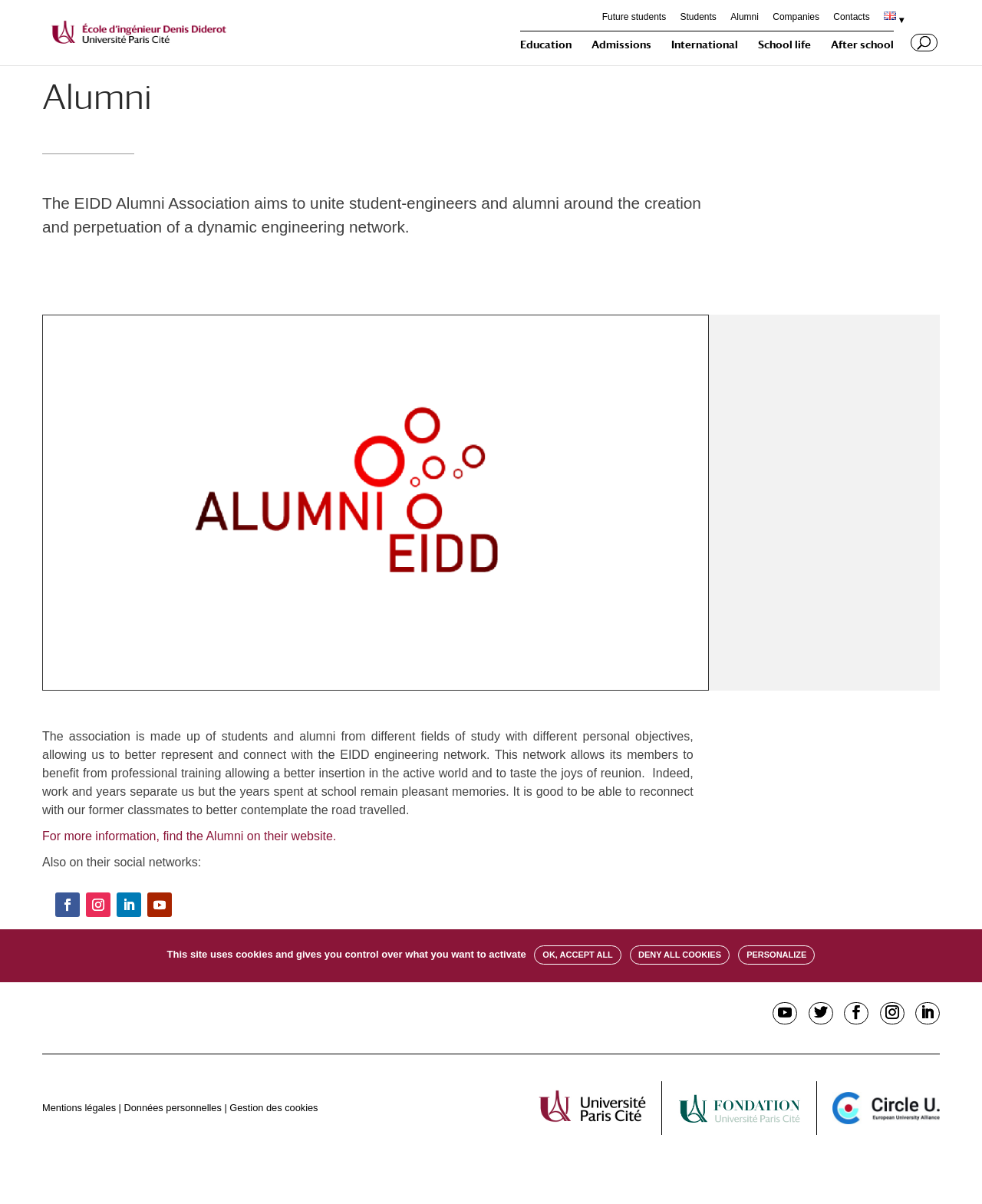Please give the bounding box coordinates of the area that should be clicked to fulfill the following instruction: "Visit the 'Alumni' page". The coordinates should be in the format of four float numbers from 0 to 1, i.e., [left, top, right, bottom].

[0.744, 0.01, 0.773, 0.024]